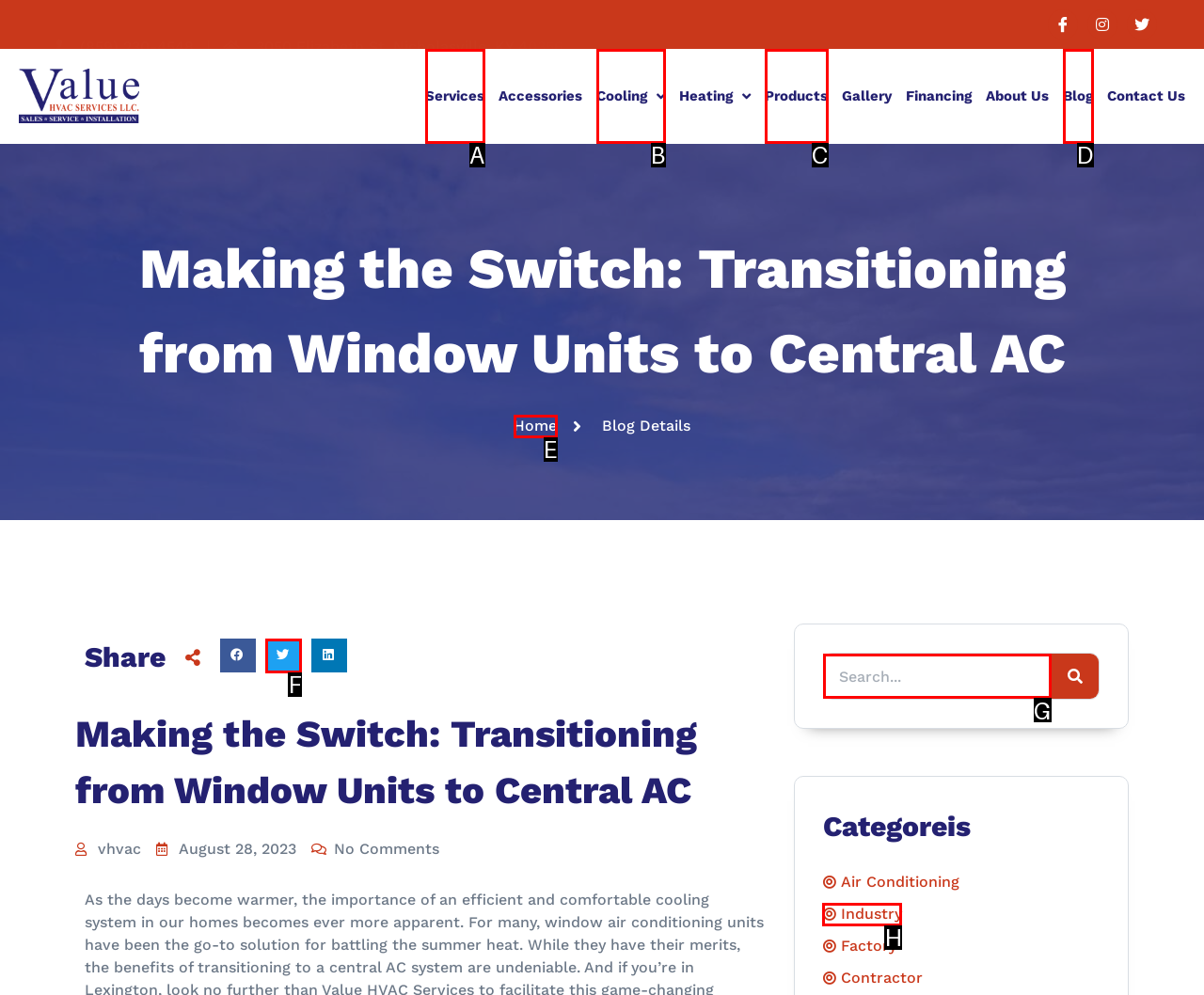Select the right option to accomplish this task: Search for something. Reply with the letter corresponding to the correct UI element.

G